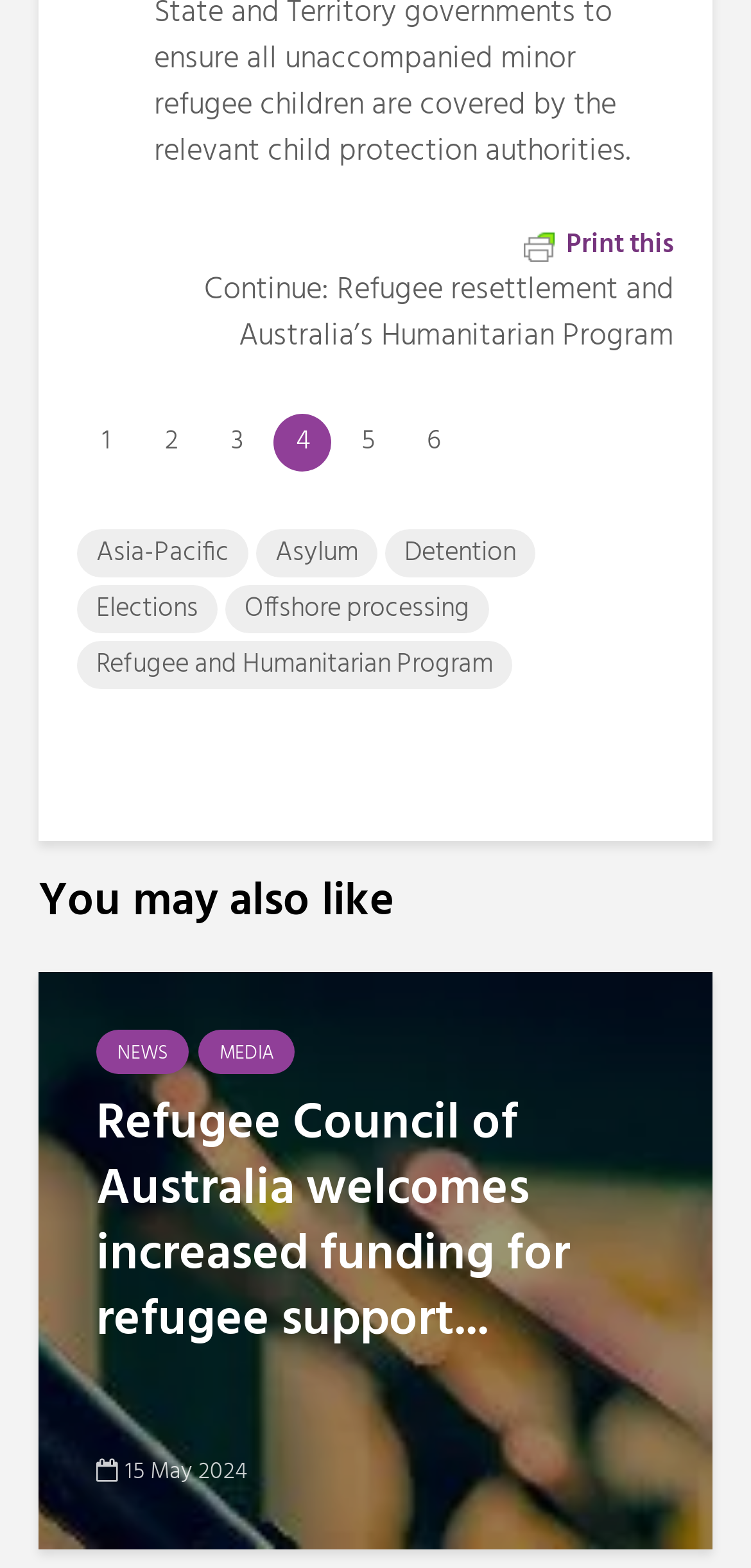What is the topic of the article?
Answer the question in as much detail as possible.

I found the link 'Refugee resettlement and Australia’s Humanitarian Program' which suggests that the article is related to refugee resettlement.